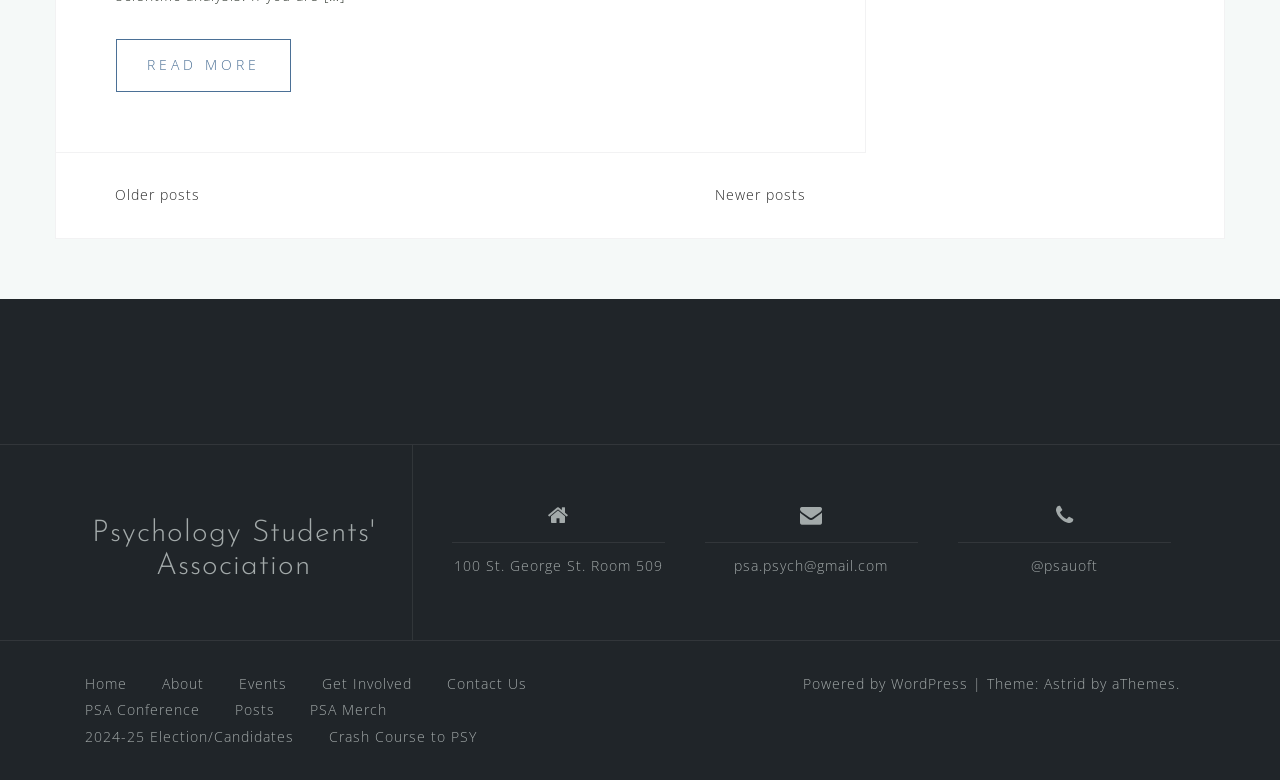What is the email address of the association?
Please use the visual content to give a single word or phrase answer.

psa.psych@gmail.com